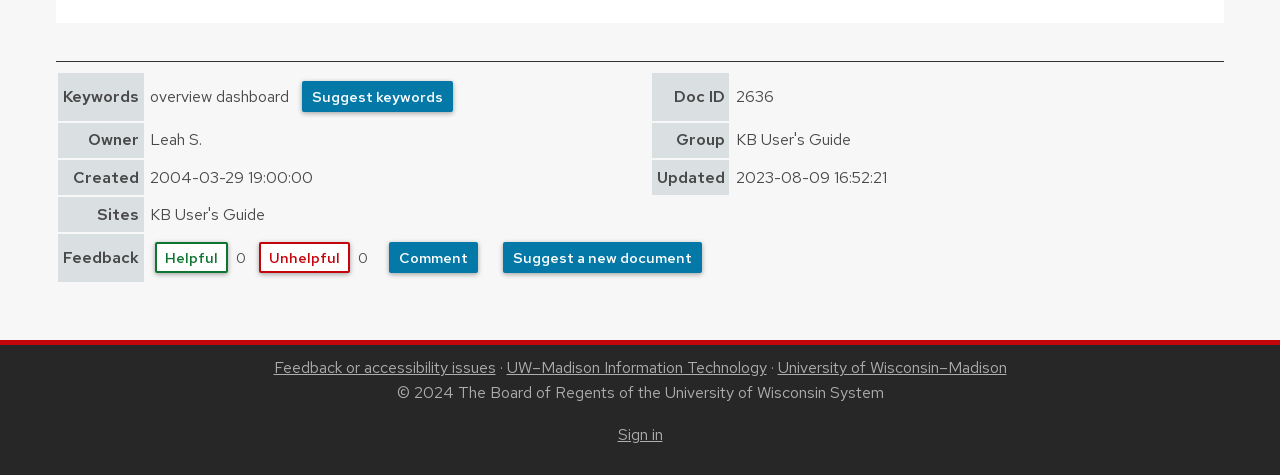Highlight the bounding box coordinates of the element that should be clicked to carry out the following instruction: "Suggest a new document". The coordinates must be given as four float numbers ranging from 0 to 1, i.e., [left, top, right, bottom].

[0.393, 0.509, 0.549, 0.575]